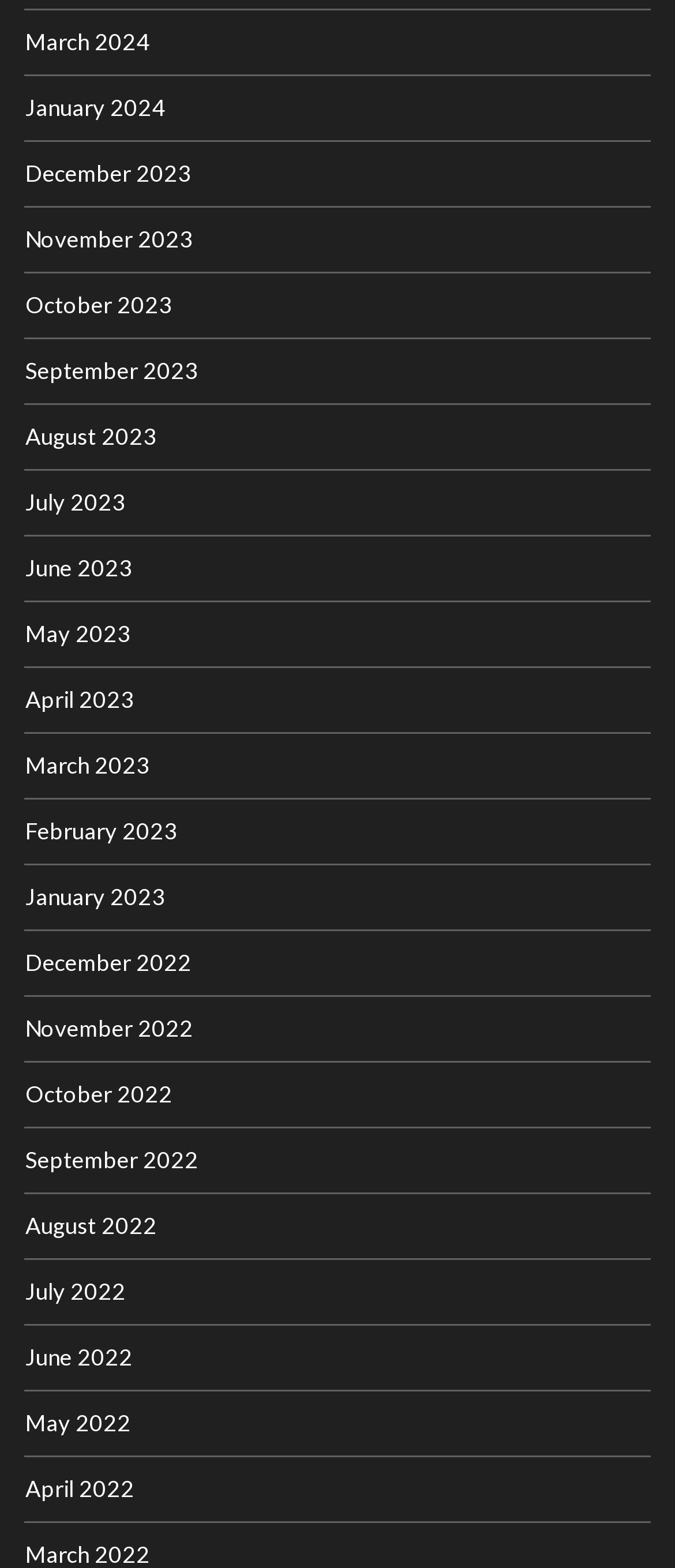How many links are on the webpage?
Refer to the image and respond with a one-word or short-phrase answer.

24